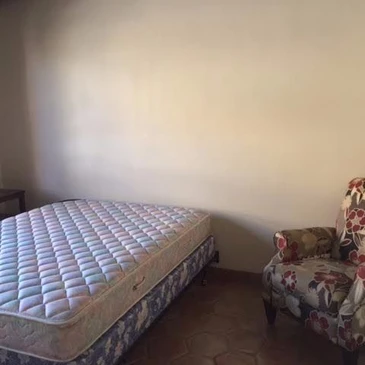What pattern is on the armchair?
Answer with a single word or phrase, using the screenshot for reference.

Floral